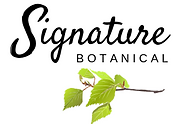Please give a one-word or short phrase response to the following question: 
What is the goal of Signature Botanical's products?

Healthier and beautiful skin